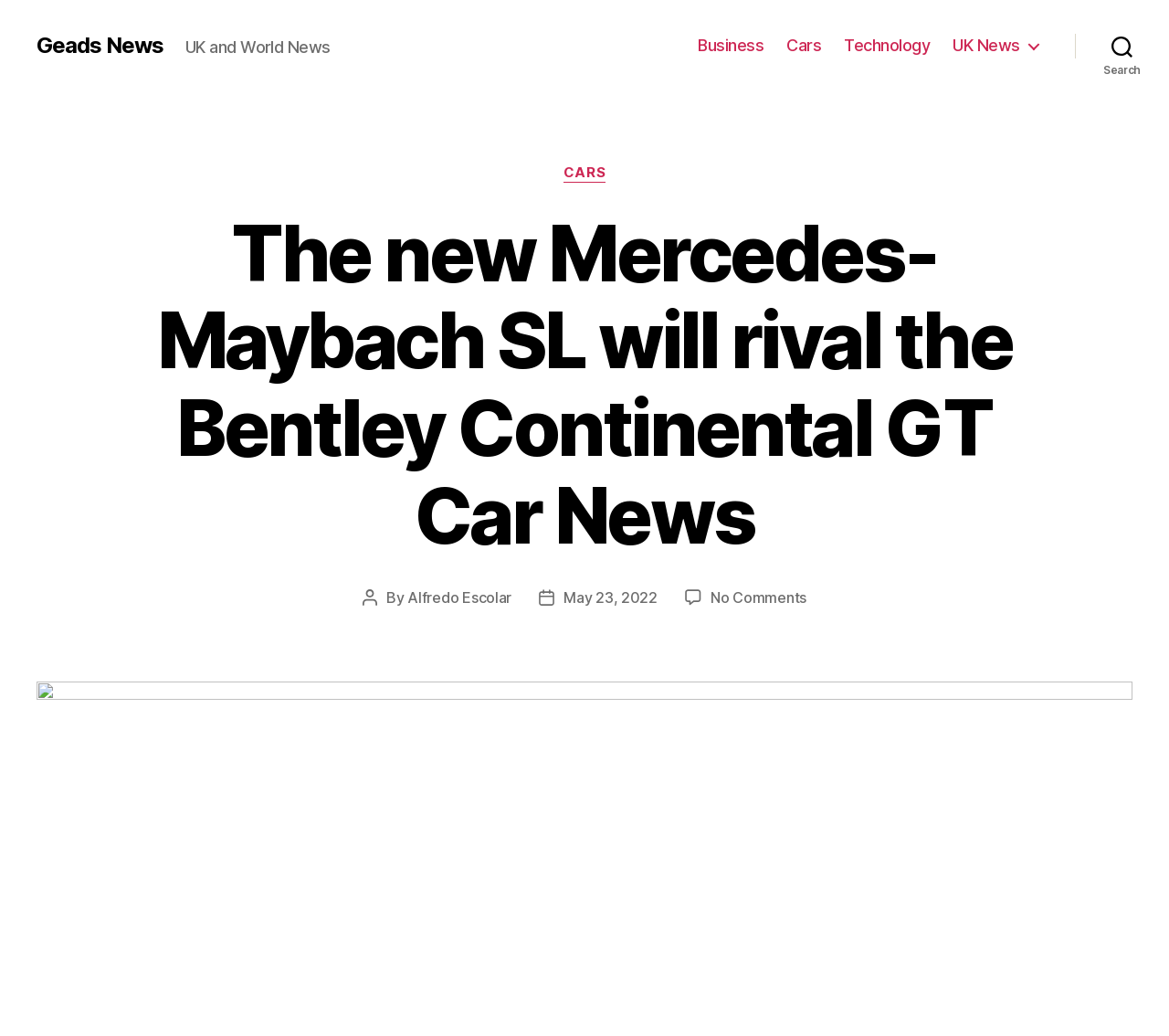Please identify the primary heading on the webpage and return its text.

The new Mercedes-Maybach SL will rival the Bentley Continental GT Car News